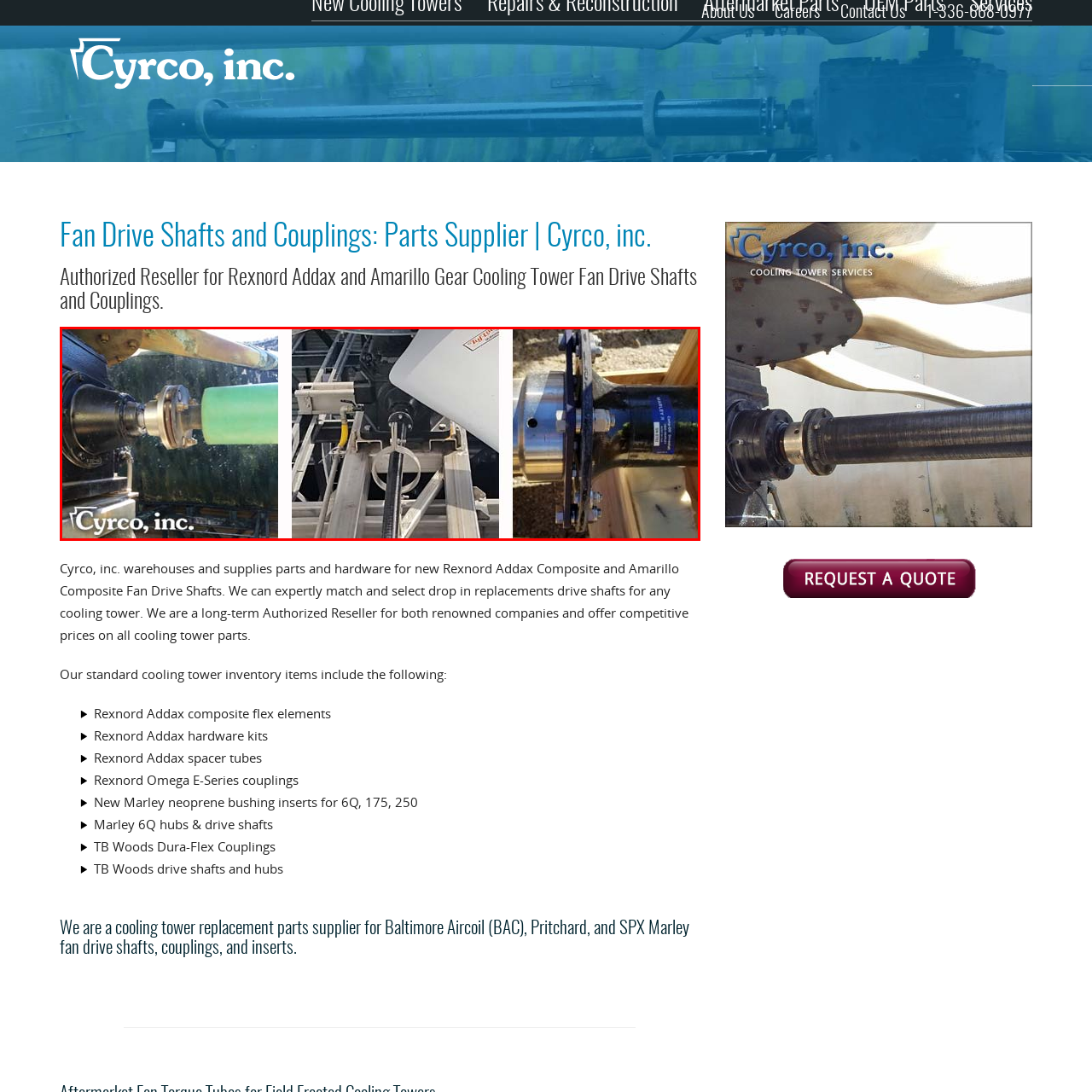What type of use is the robust design suited for?
Consider the details within the red bounding box and provide a thorough answer to the question.

The caption highlights the rightmost image, which focuses on another vital coupling joint, illustrating the robust design suited for industrial use.